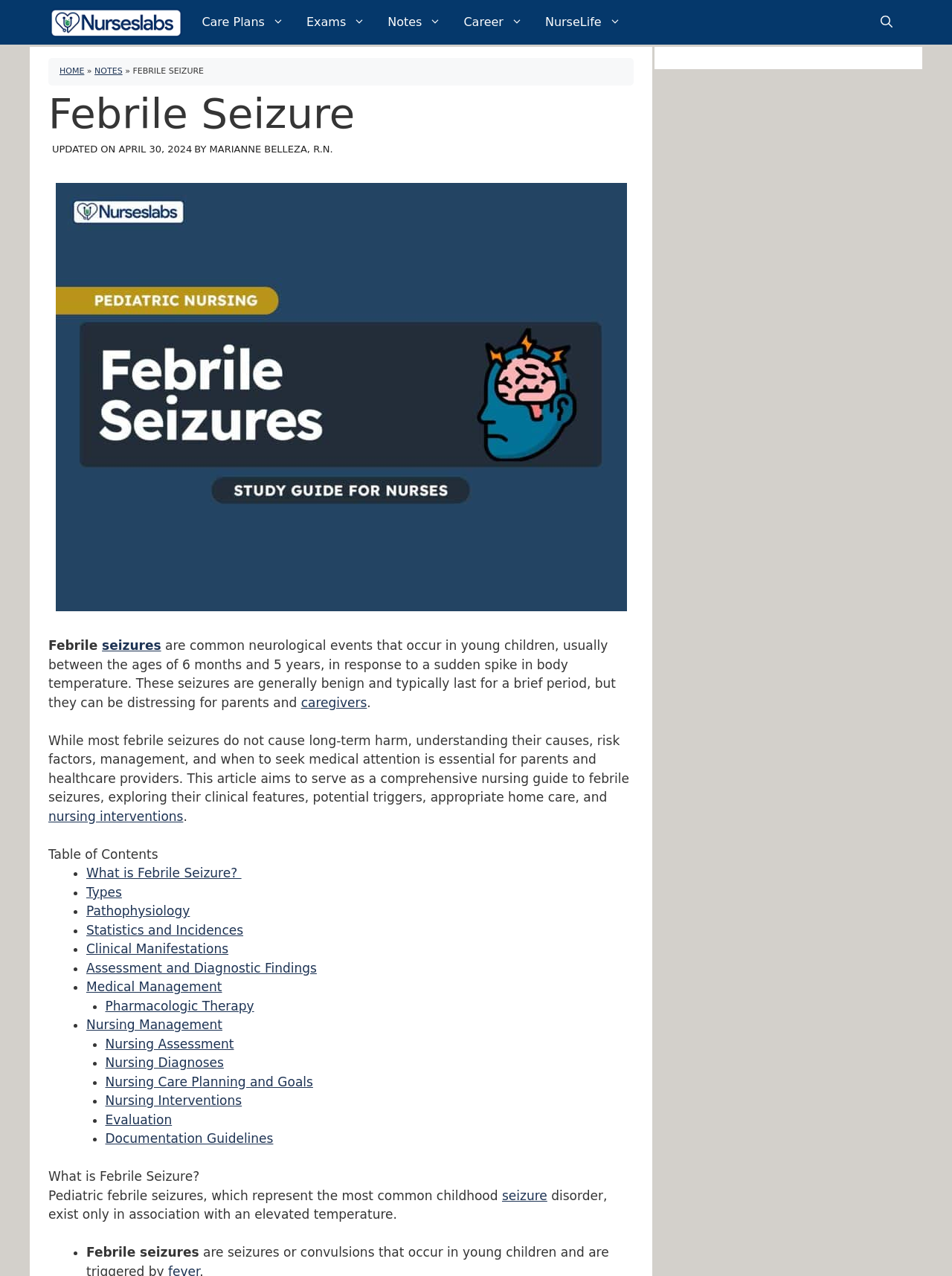Use a single word or phrase to answer the question:
How many sections are listed in the Table of Contents?

11